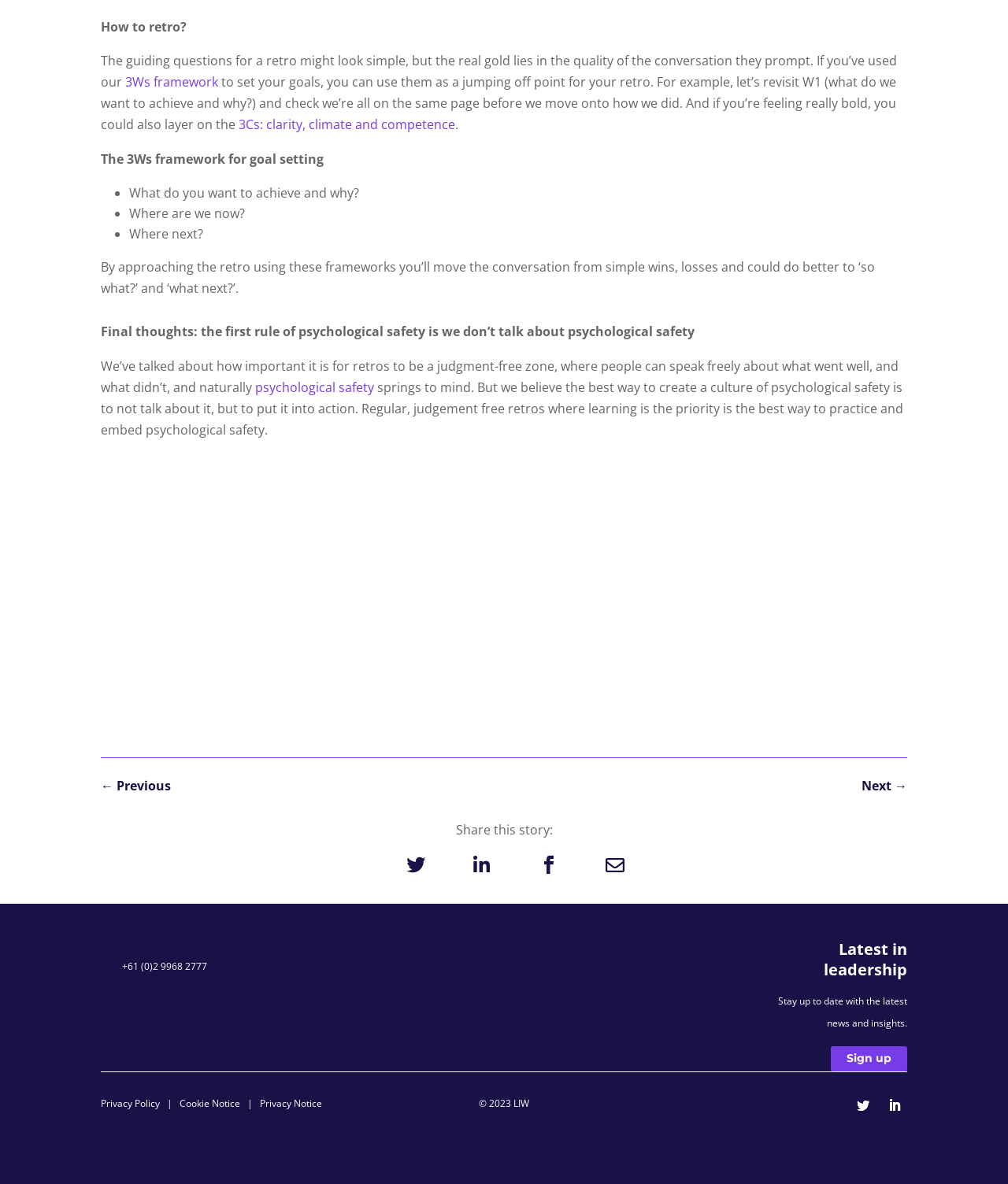How can psychological safety be practiced in a retro?
Based on the screenshot, respond with a single word or phrase.

Through regular, judgment-free retros